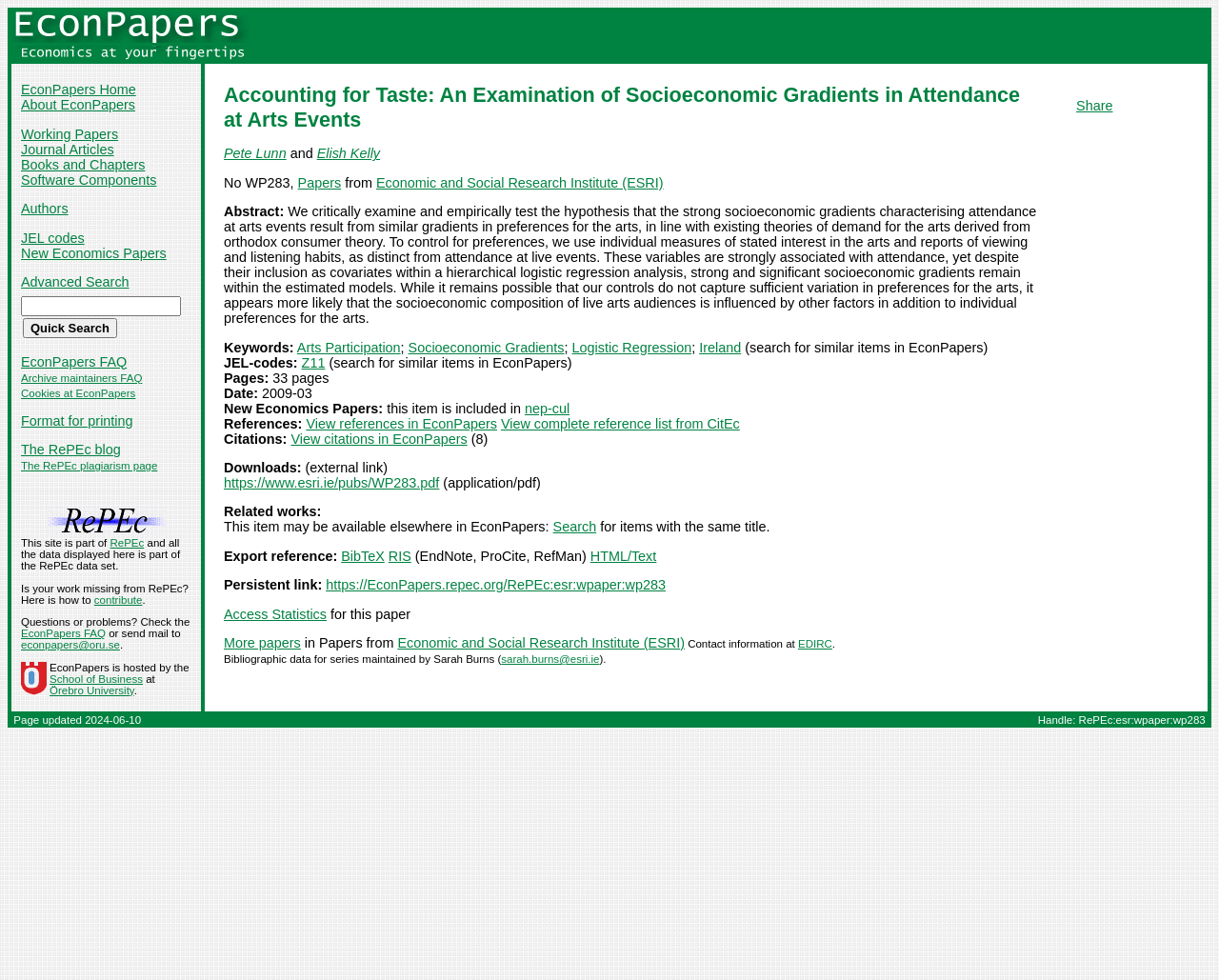Give a concise answer using one word or a phrase to the following question:
What is the date of the paper?

2009-03